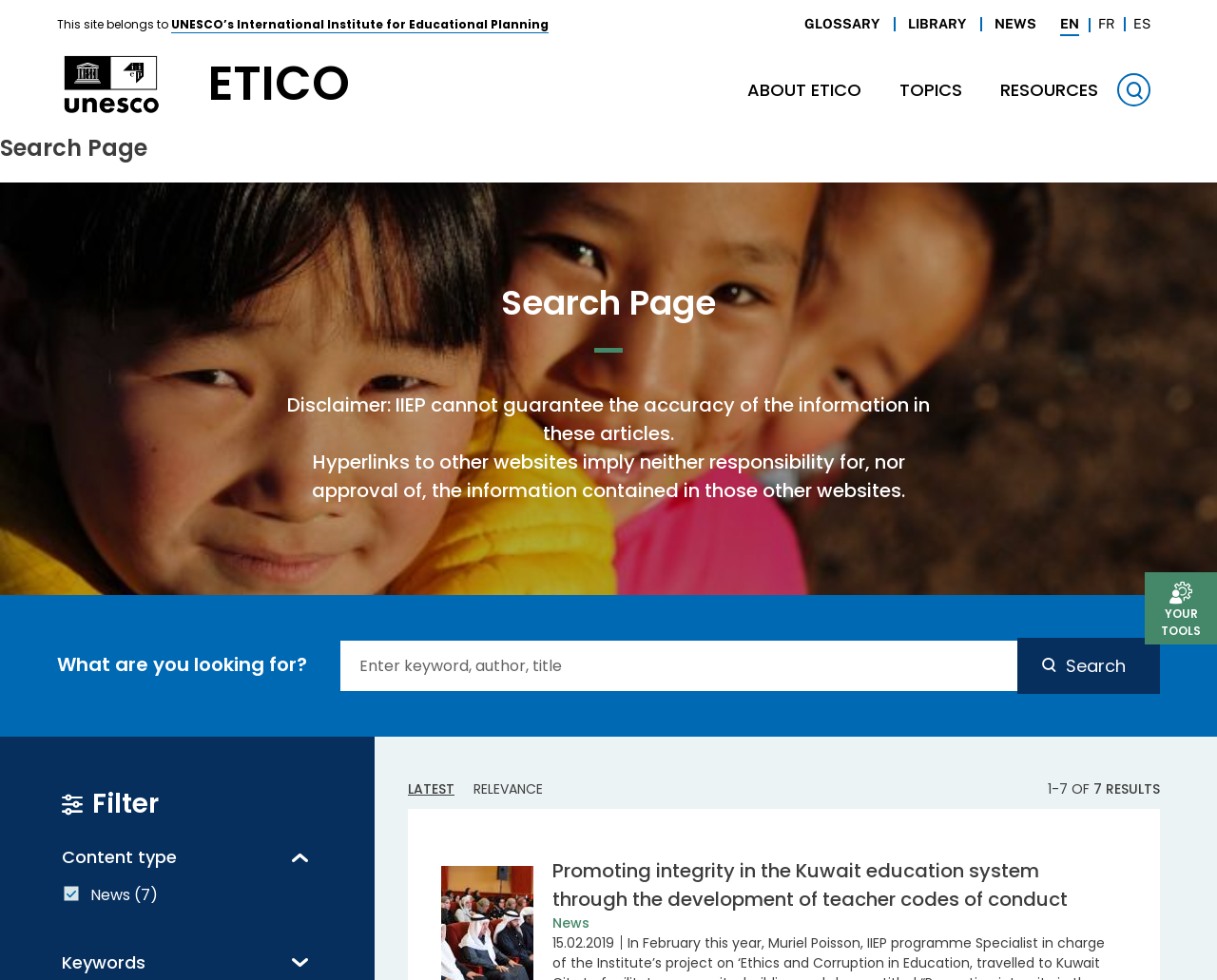Please answer the following question using a single word or phrase: What is the number of search results shown on this webpage?

7